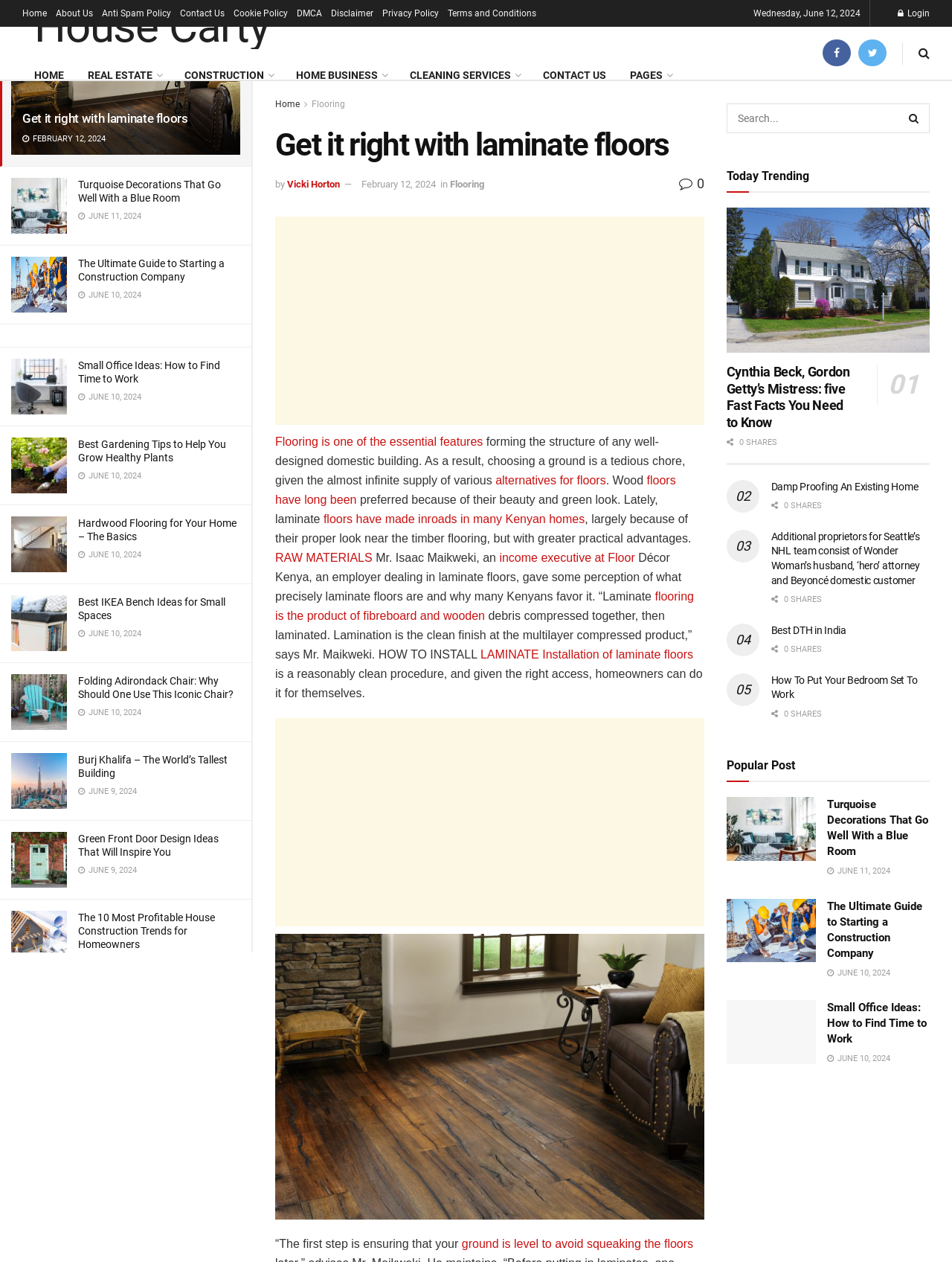Show the bounding box coordinates for the HTML element as described: "aria-label="Advertisement" name="aswift_0" title="Advertisement"".

[0.289, 0.172, 0.74, 0.337]